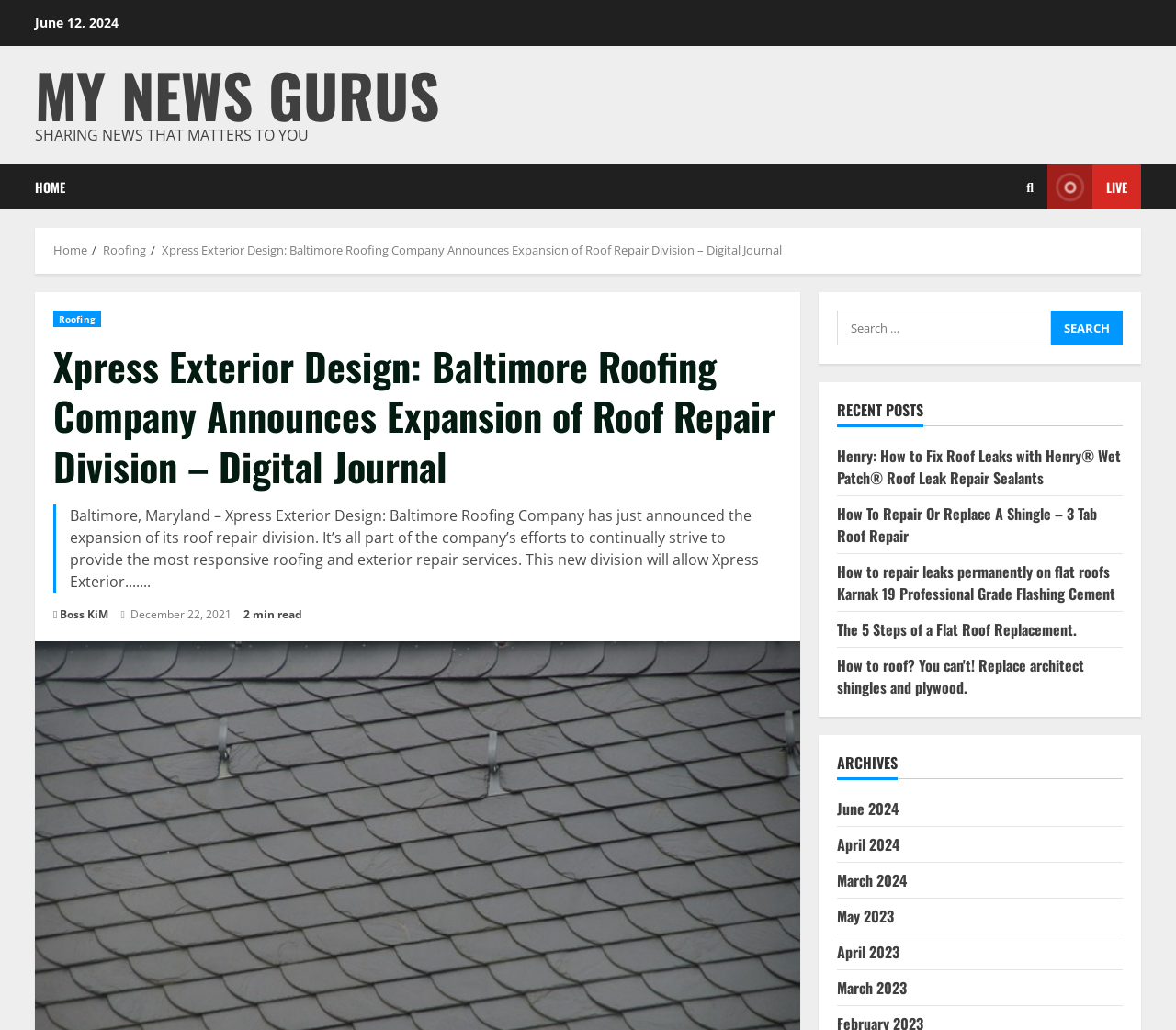Please determine the primary heading and provide its text.

Xpress Exterior Design: Baltimore Roofing Company Announces Expansion of Roof Repair Division – Digital Journal